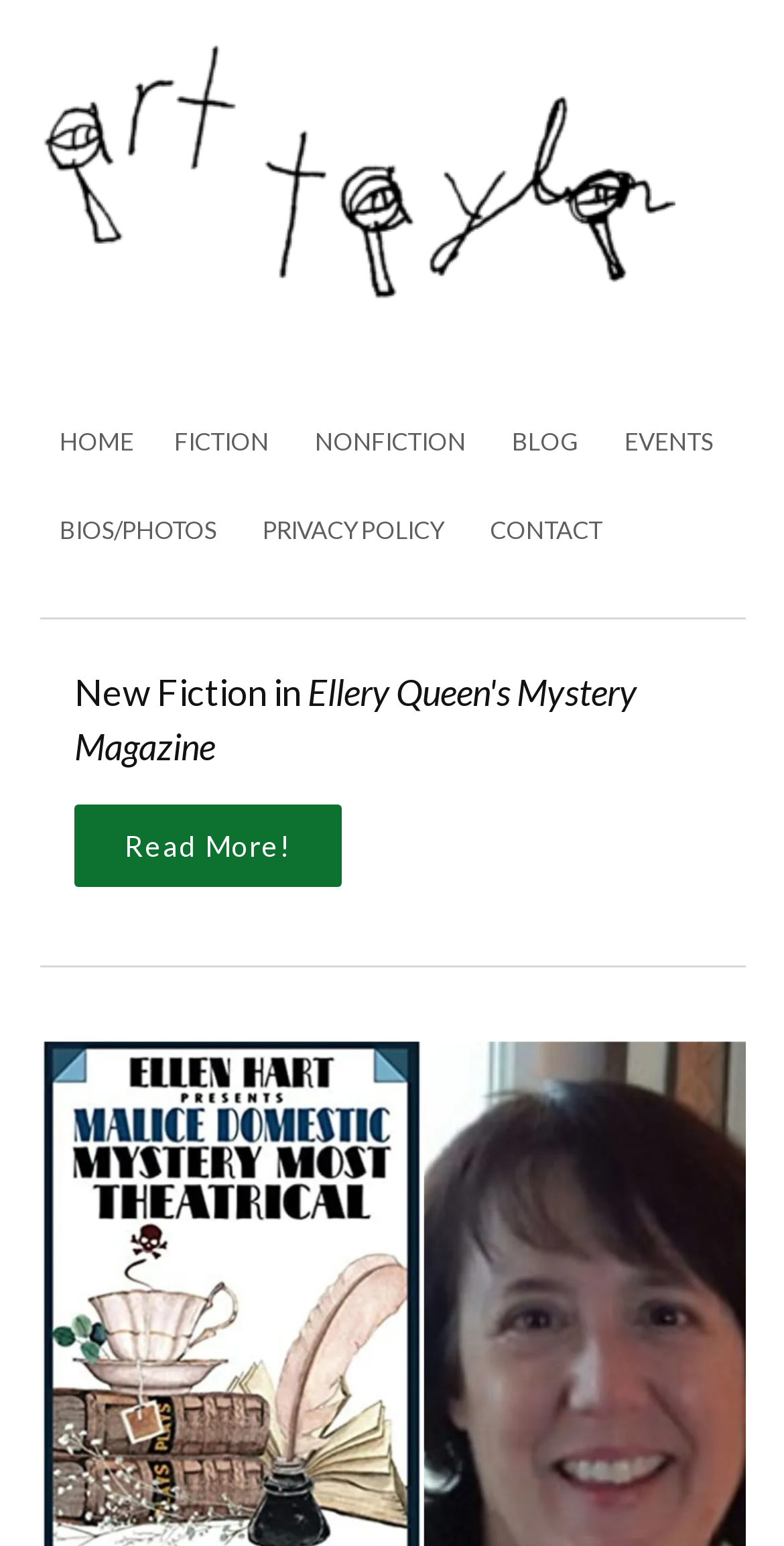What is the purpose of the 'Skip to content' link?
Using the image, respond with a single word or phrase.

To skip to the main content